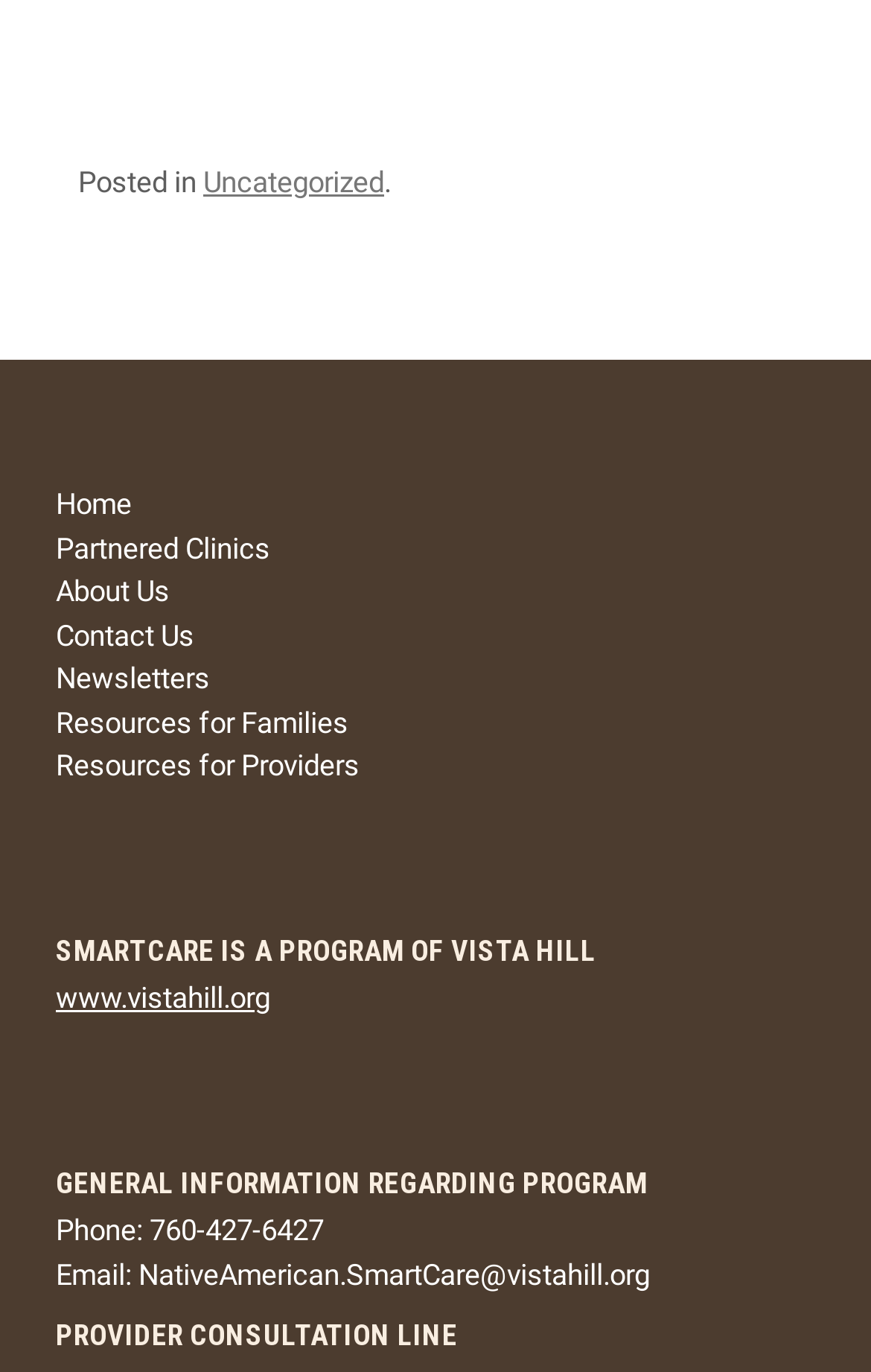Respond with a single word or phrase to the following question:
What is the email address for Native America SmartCare?

NativeAmerican.SmartCare@vistahill.org